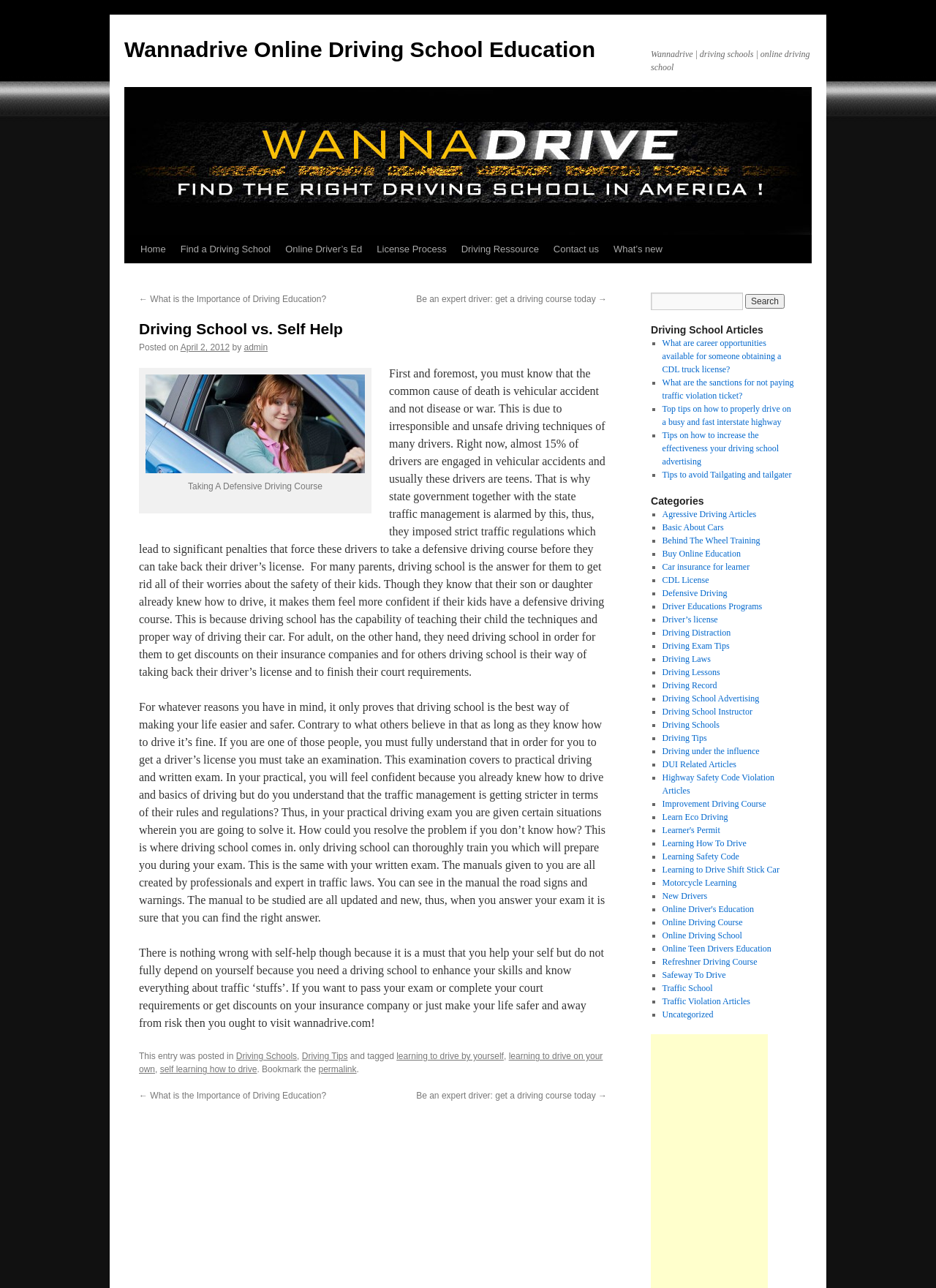Generate an in-depth caption that captures all aspects of the webpage.

The webpage is about Wannadrive Online Driving School Education, with a focus on driving school vs. self-help. At the top, there is a logo and a navigation menu with links to "Home", "Find a Driving School", "Online Driver's Ed", "License Process", "Driving Ressource", "Contact us", and "What's new". 

Below the navigation menu, there is a main content area with a heading "Driving School vs. Self Help". The article discusses the importance of driving education, highlighting the risks of vehicular accidents and the benefits of taking a defensive driving course. It also compares driving school with self-help, emphasizing the need for professional training to enhance driving skills and knowledge of traffic laws.

The article is divided into three sections, each with a subheading. The first section discusses the importance of driving education, the second section explains how driving school can help, and the third section concludes by encouraging readers to visit wannadrive.com.

On the right side of the page, there is a search bar and a list of driving school articles, including "What are career opportunities available for someone obtaining a CDL truck license?" and "Tips on how to increase the effectiveness of your driving school advertising". Below the list of articles, there is a list of categories, including "Agressive Driving Articles", "Basic About Cars", and "Defensive Driving".

Throughout the page, there are links to related articles and categories, as well as a few images, including a logo and a picture related to driving. The overall layout is organized and easy to navigate, with clear headings and concise text.